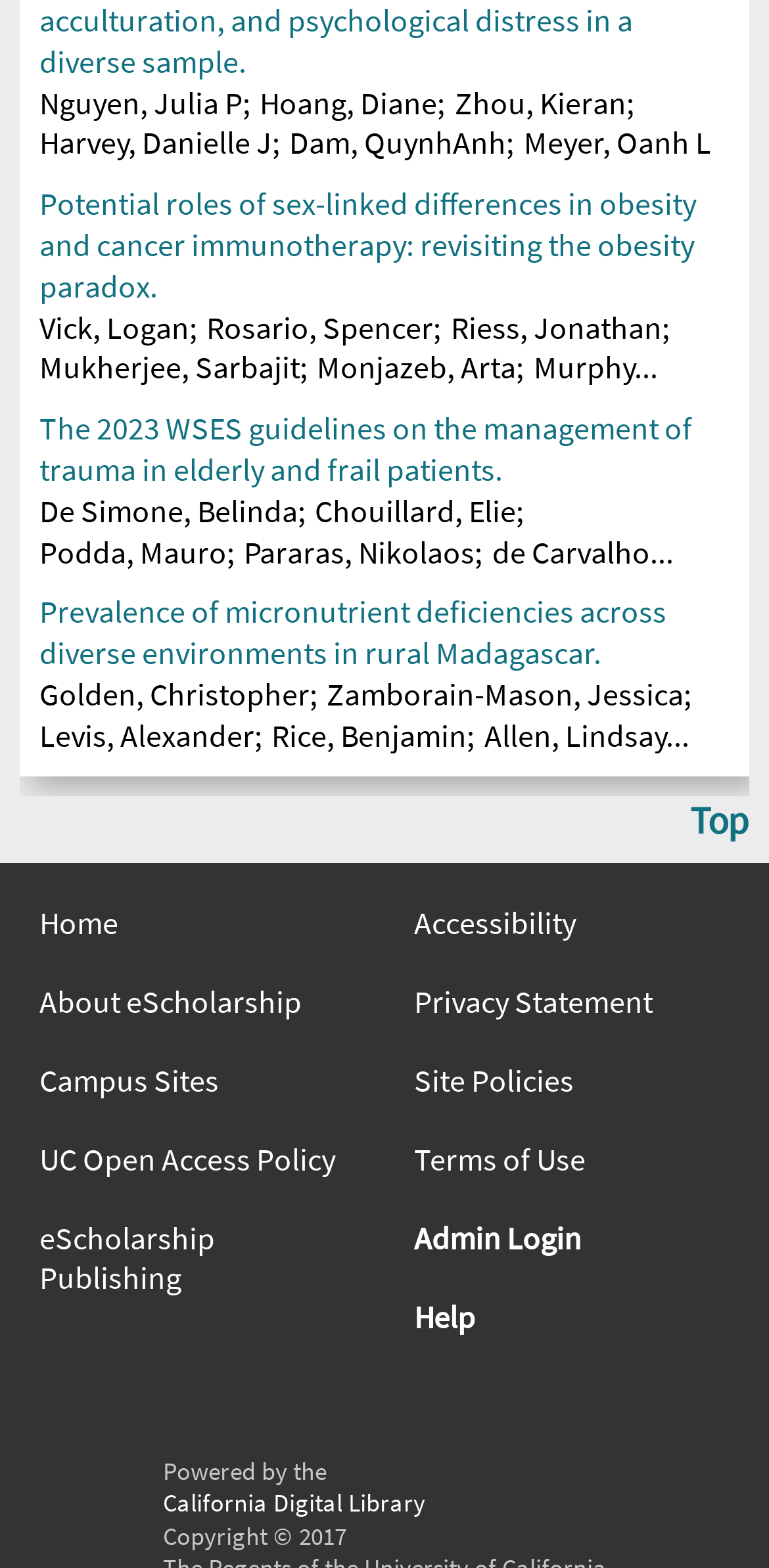Respond with a single word or short phrase to the following question: 
What is the topic of the first heading?

sex-linked differences in obesity and cancer immunotherapy